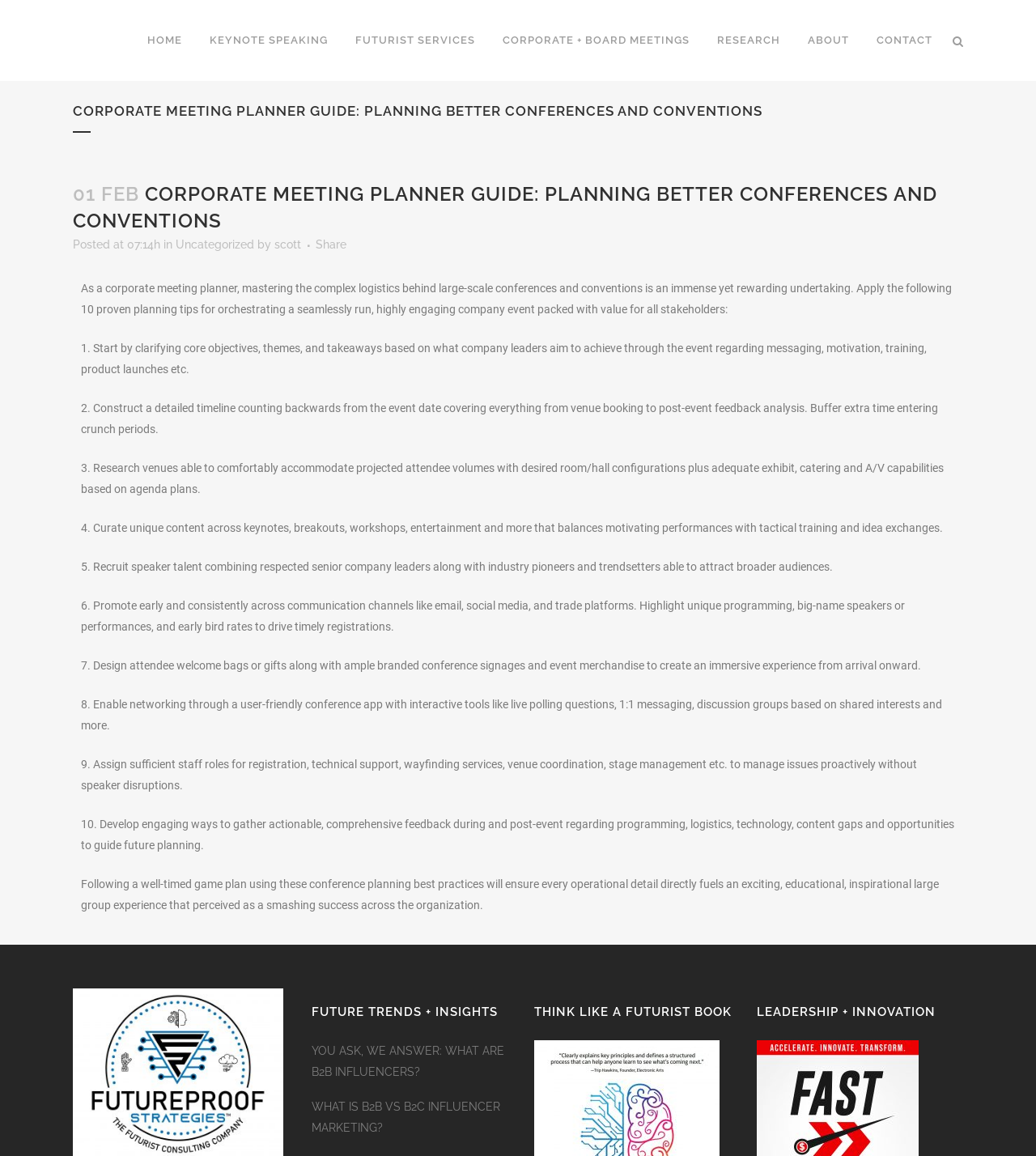Determine the coordinates of the bounding box for the clickable area needed to execute this instruction: "Go to HOME page".

[0.123, 0.0, 0.183, 0.07]